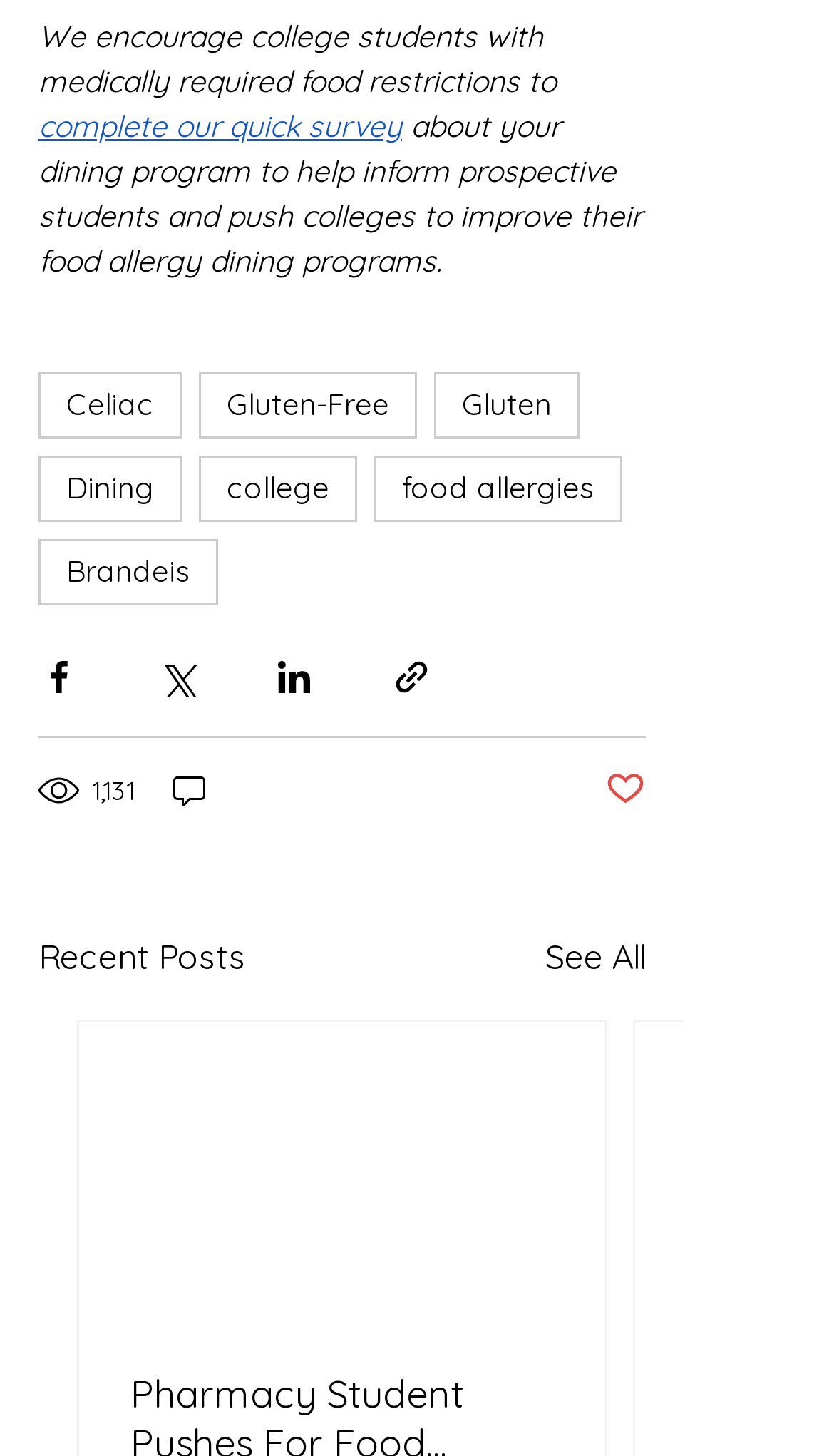Please mark the clickable region by giving the bounding box coordinates needed to complete this instruction: "Learn about Switzerland's European policy".

None